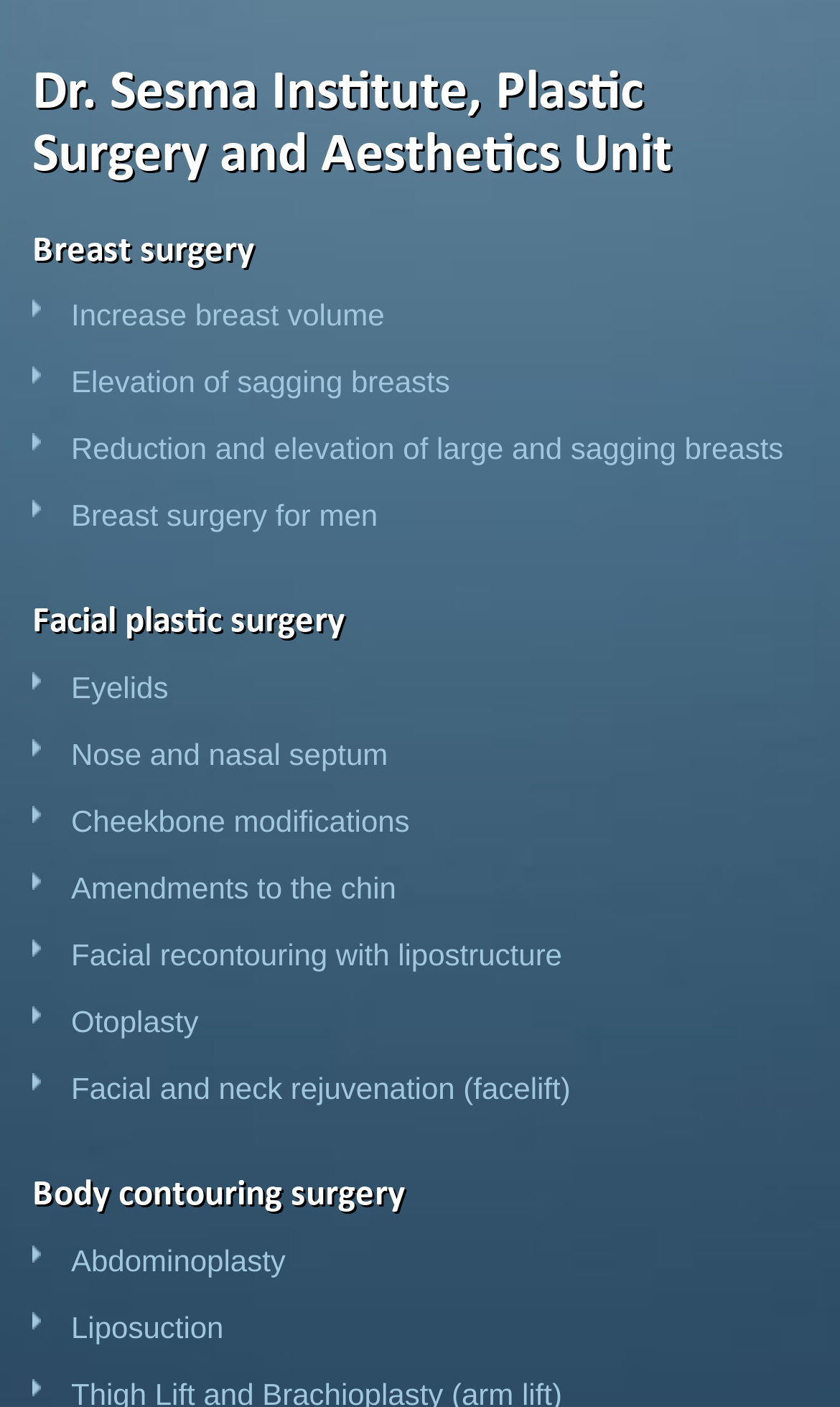Respond to the following question with a brief word or phrase:
What type of surgery is offered?

Plastic surgery